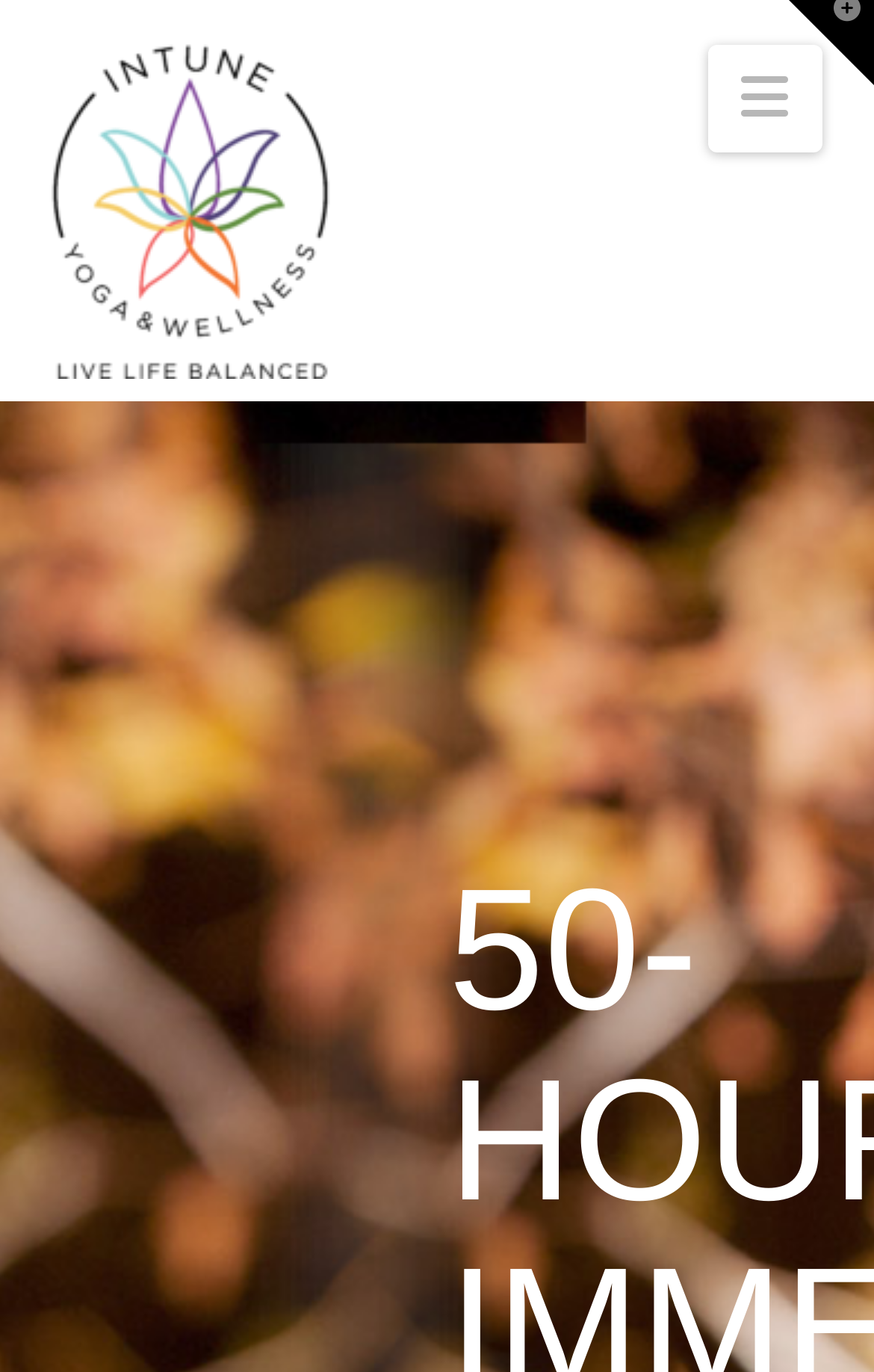Given the description: "Toggle the Widgetbar", determine the bounding box coordinates of the UI element. The coordinates should be formatted as four float numbers between 0 and 1, [left, top, right, bottom].

[0.903, 0.0, 1.0, 0.062]